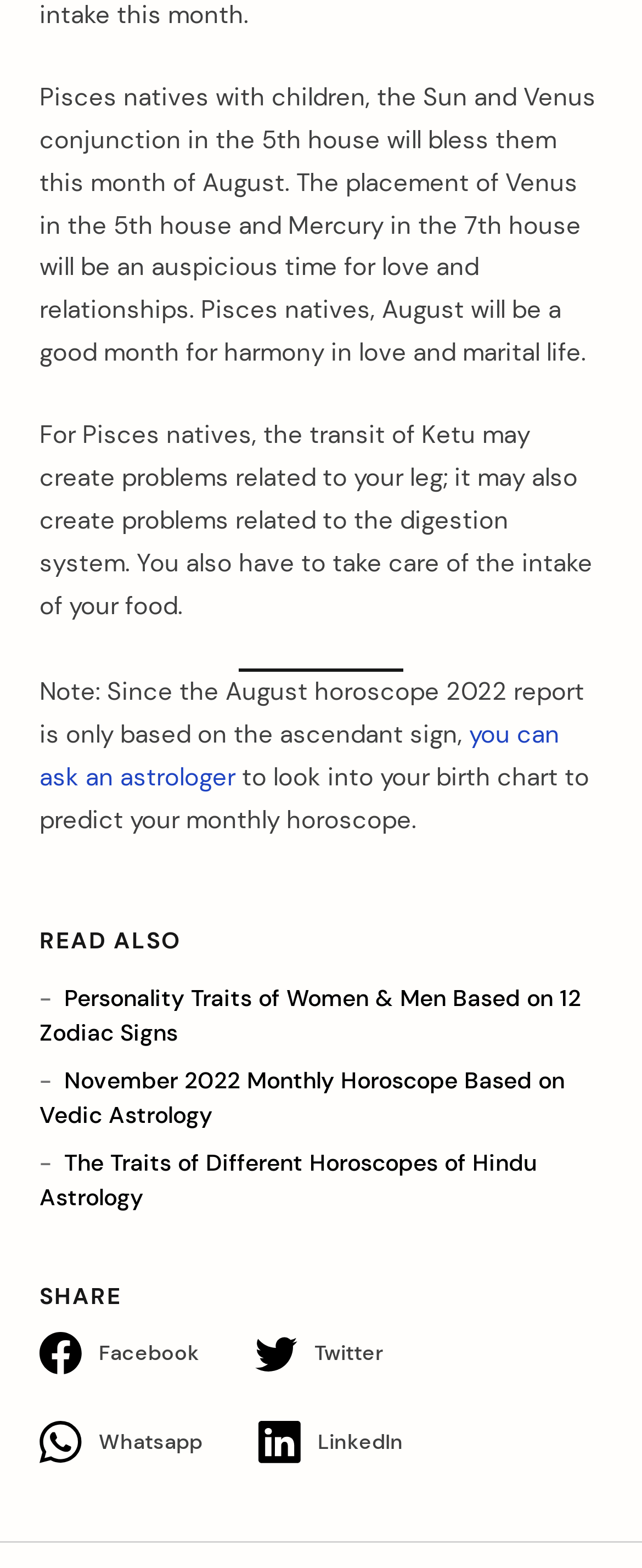What is the zodiac sign being discussed?
Based on the visual information, provide a detailed and comprehensive answer.

The webpage is discussing the horoscope for Pisces natives, as indicated by the text 'Pisces natives with children, the Sun and Venus conjunction in the 5th house will bless them this month of August.'